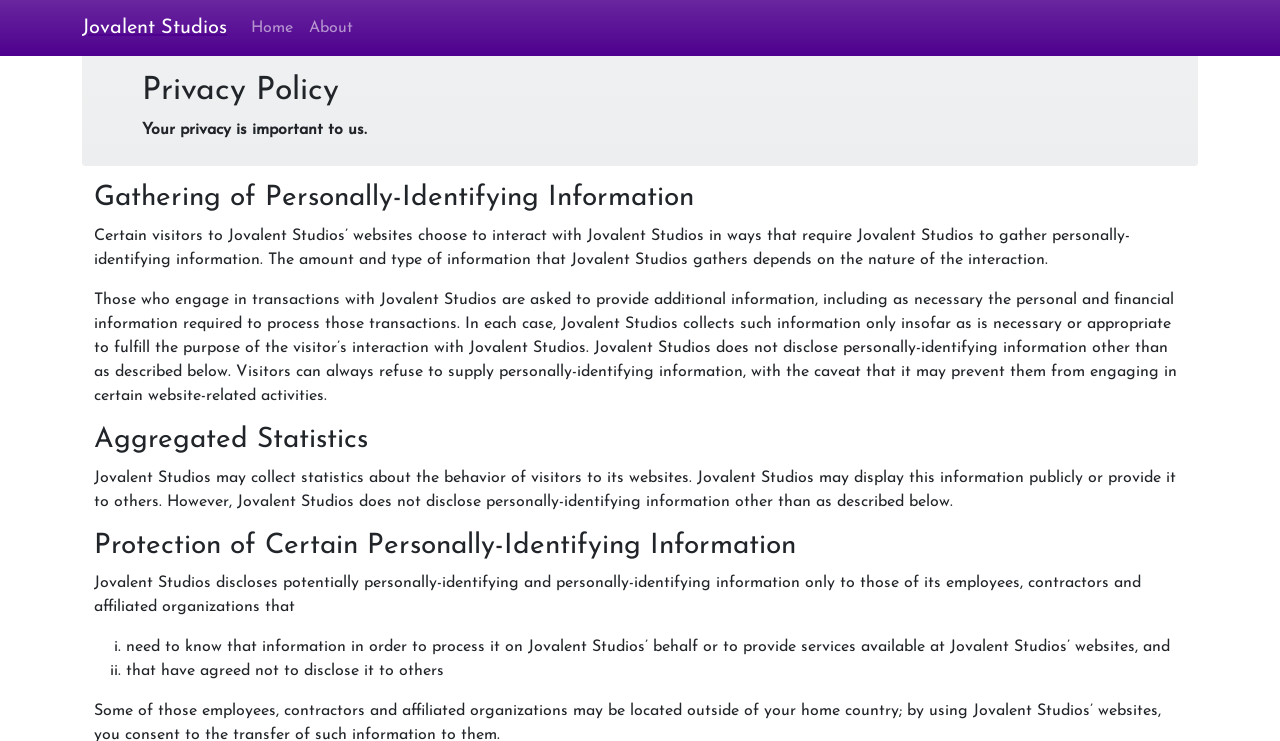Give a comprehensive overview of the webpage, including key elements.

The webpage is about the Privacy Policy of Jovalent Studios. At the top left, there is a link to "Jovalent Studios" and a heading with the same text. To the right of this, there are two more links, "Home" and "About". 

Below these links, there is a header section that spans most of the width of the page. Within this section, there is a heading that reads "Privacy Policy" and a paragraph of text that states "Your privacy is important to us." 

Below the header section, there are several sections of text, each with its own heading. The first section is about the gathering of personally-identifying information, and it explains how Jovalent Studios collects and uses this information. The text is divided into three paragraphs. 

The next section is about aggregated statistics, and it explains how Jovalent Studios may collect and use statistical information about visitor behavior. 

The final section is about the protection of certain personally-identifying information, and it explains how Jovalent Studios discloses and protects this information. This section includes a list with two items, marked "i." and "ii.", which describe the circumstances under which Jovalent Studios discloses personally-identifying information.